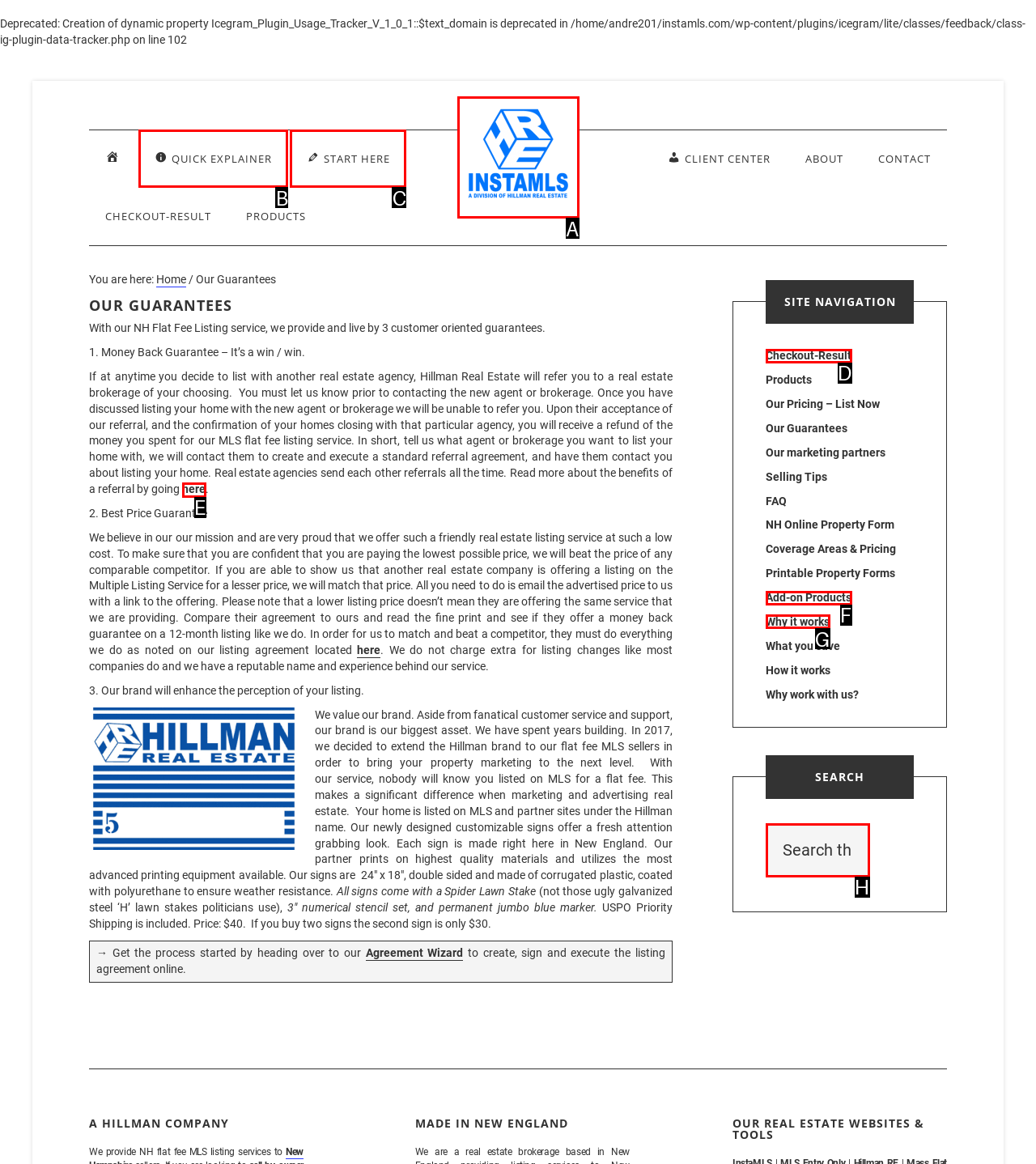Determine the HTML element that best matches this description: Start Here from the given choices. Respond with the corresponding letter.

C